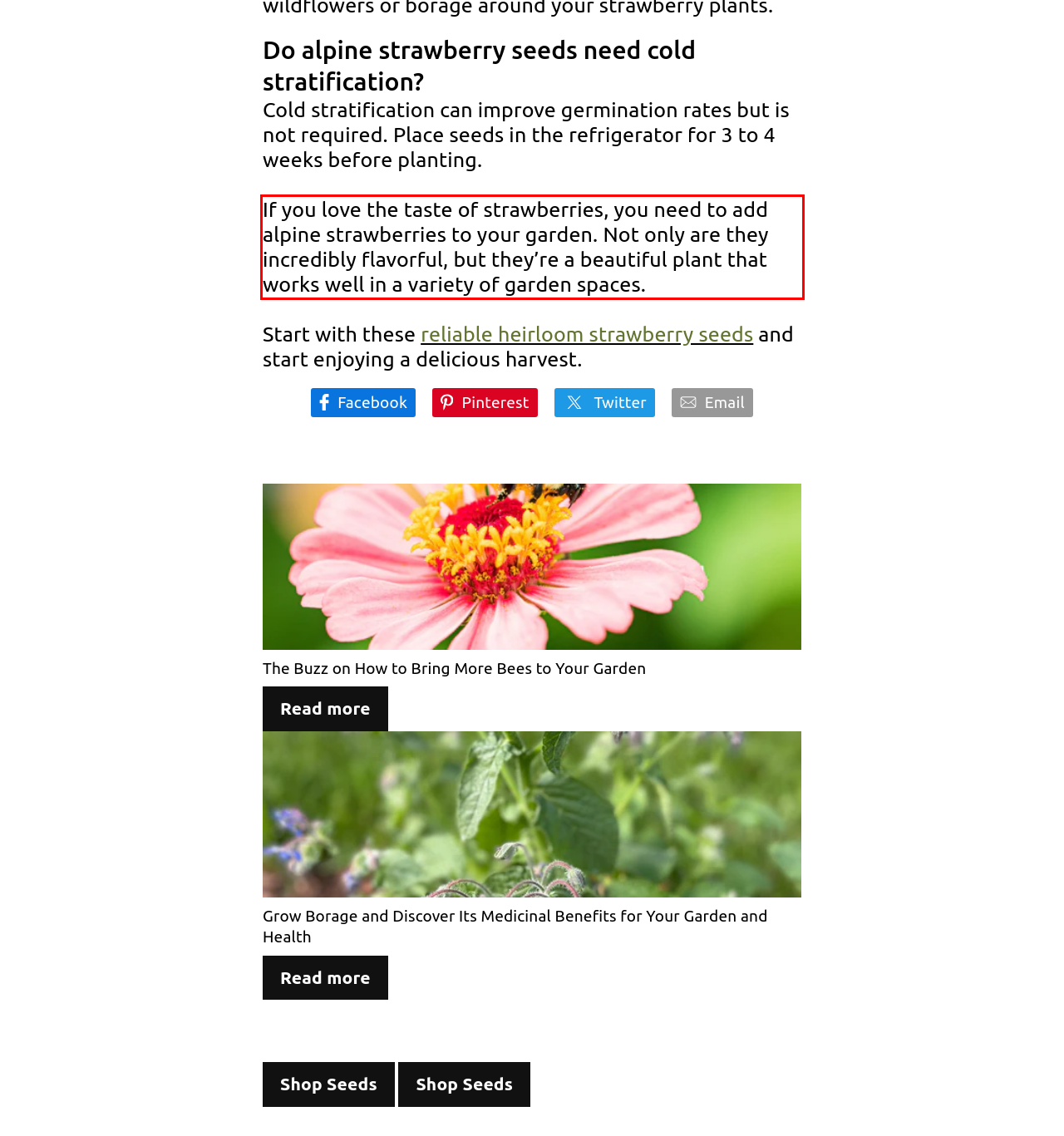By examining the provided screenshot of a webpage, recognize the text within the red bounding box and generate its text content.

If you love the taste of strawberries, you need to add alpine strawberries to your garden. Not only are they incredibly flavorful, but they’re a beautiful plant that works well in a variety of garden spaces.